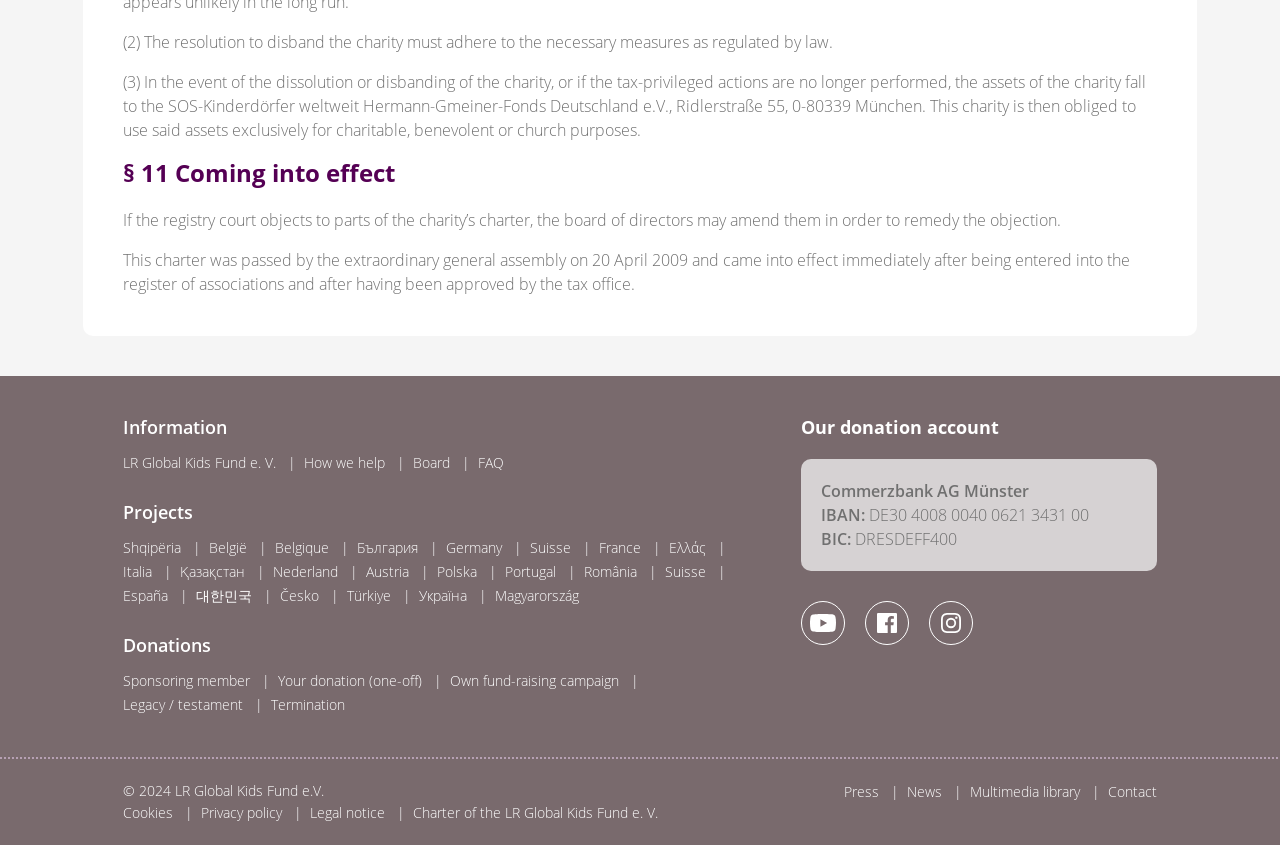Locate the bounding box coordinates of the region to be clicked to comply with the following instruction: "Visit the Projects page". The coordinates must be four float numbers between 0 and 1, in the form [left, top, right, bottom].

[0.096, 0.592, 0.151, 0.62]